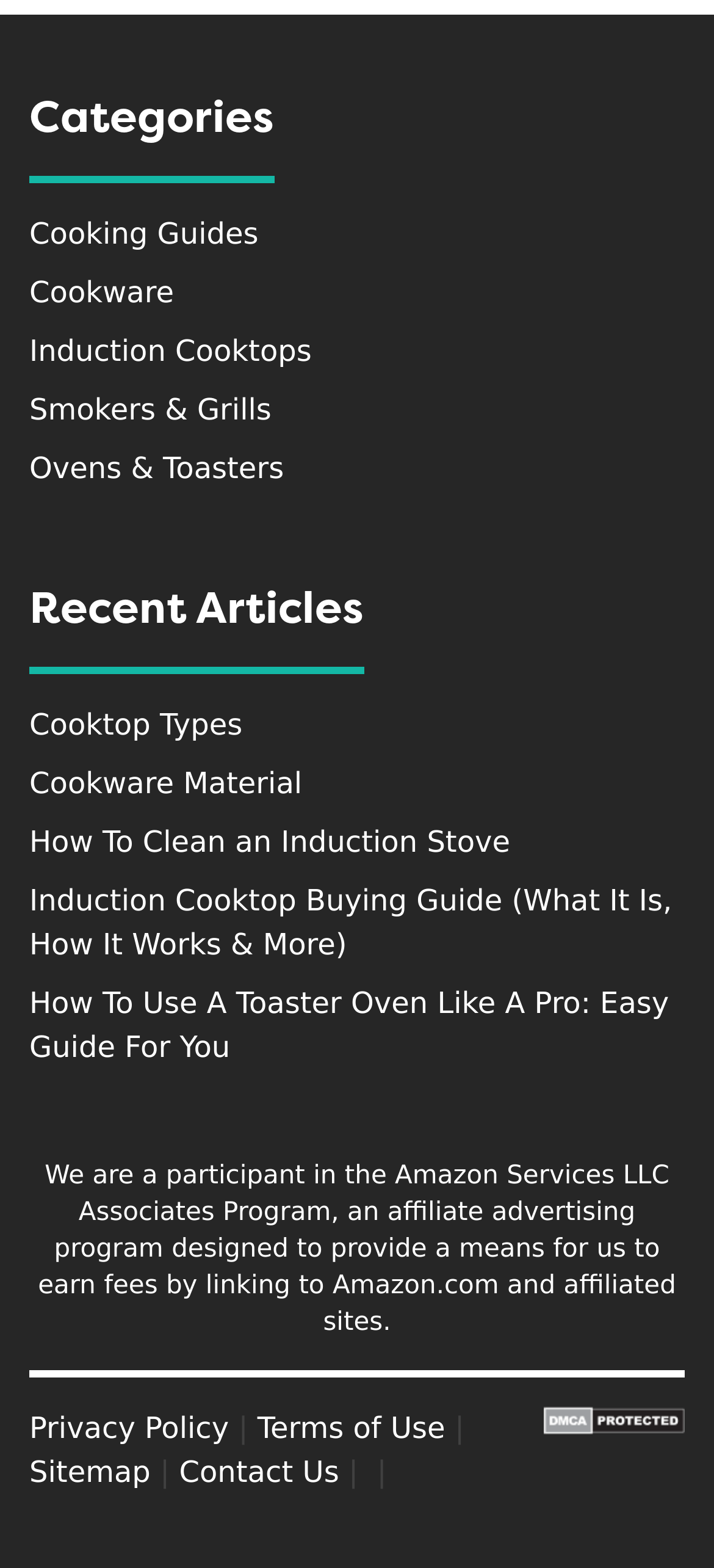Please identify the coordinates of the bounding box for the clickable region that will accomplish this instruction: "Click on Cooking Guides".

[0.041, 0.137, 0.362, 0.16]